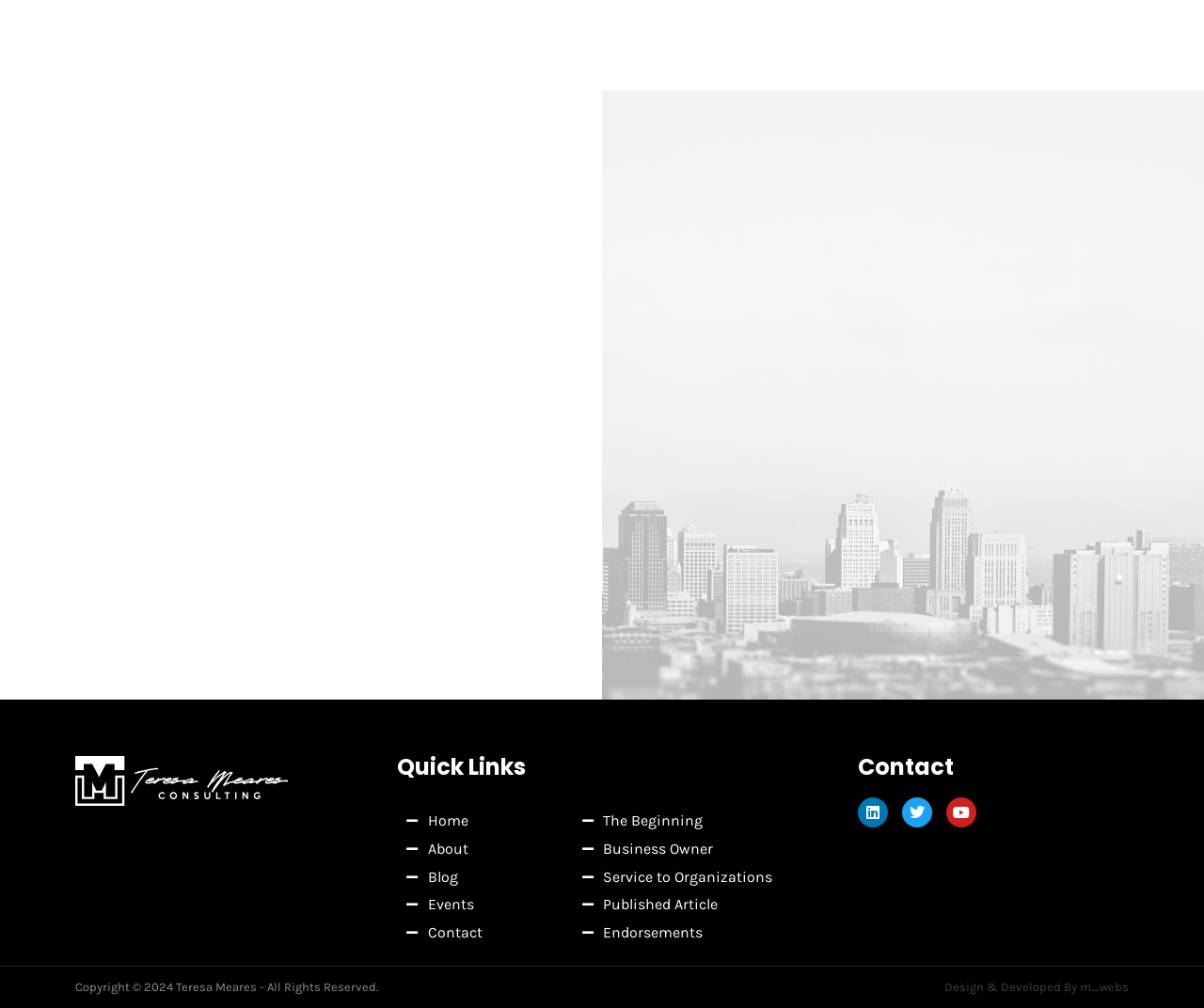Provide a brief response to the question below using a single word or phrase: 
What is the copyright year mentioned on the webpage?

2024